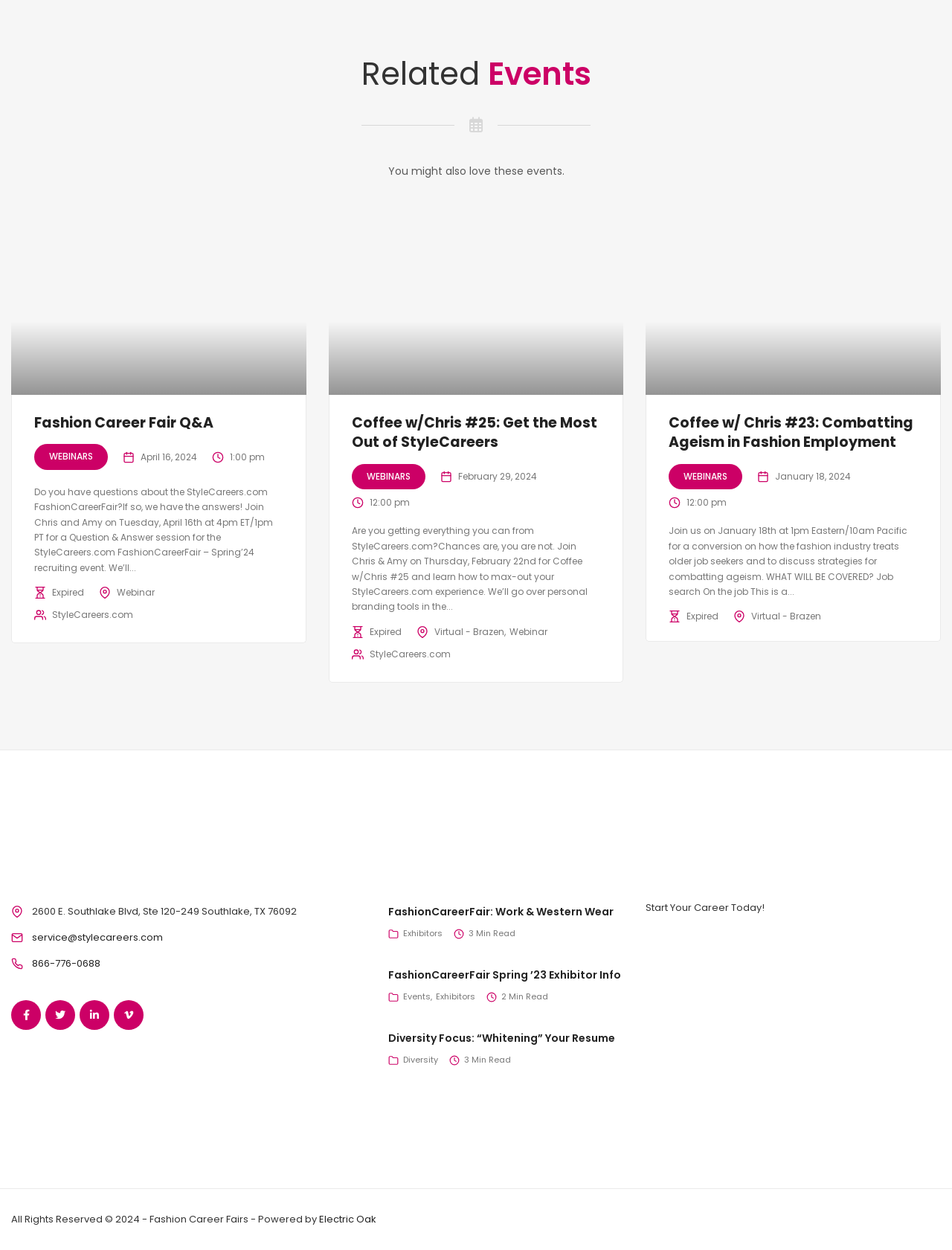Locate the UI element described as follows: "Prev". Return the bounding box coordinates as four float numbers between 0 and 1 in the order [left, top, right, bottom].

None